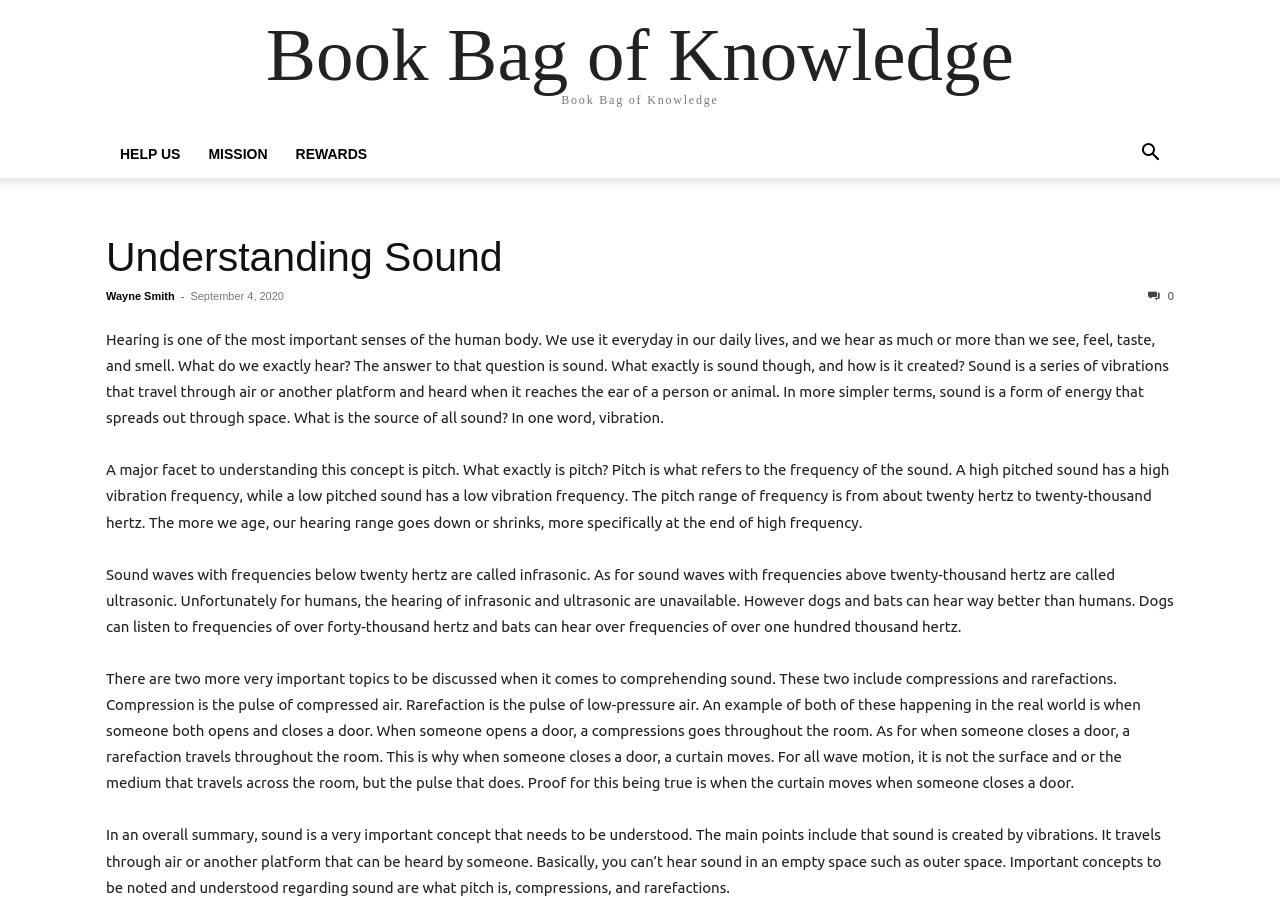Deliver a detailed narrative of the webpage's visual and textual elements.

The webpage is about understanding sound, with a focus on its concept and properties. At the top, there is a header section with a title "Understanding Sound" and a link to "Book Bag of Knowledge". Below this, there are four links: "HELP US", "MISSION", "REWARDS", and a button with an icon. 

The main content of the webpage is divided into several paragraphs. The first paragraph explains the importance of hearing and how it is used in daily life. It then defines sound as a series of vibrations that travel through air or another platform and are heard when they reach the ear of a person or animal.

The following paragraphs delve deeper into the concept of sound, discussing pitch, which refers to the frequency of the sound. The pitch range is explained, and how it changes with age. The webpage also explains infrasonic and ultrasonic sound waves, which are beyond human hearing range, but can be heard by dogs and bats.

The final paragraphs discuss compressions and rarefactions, which are important topics in understanding sound. An example of these concepts is given, using the scenario of opening and closing a door. The webpage concludes with a summary of the main points, emphasizing the importance of understanding sound and its properties.

On the top right, there is a link to "Wayne Smith" and a timestamp "September 4, 2020". There is also a social media link with an icon on the top right corner.